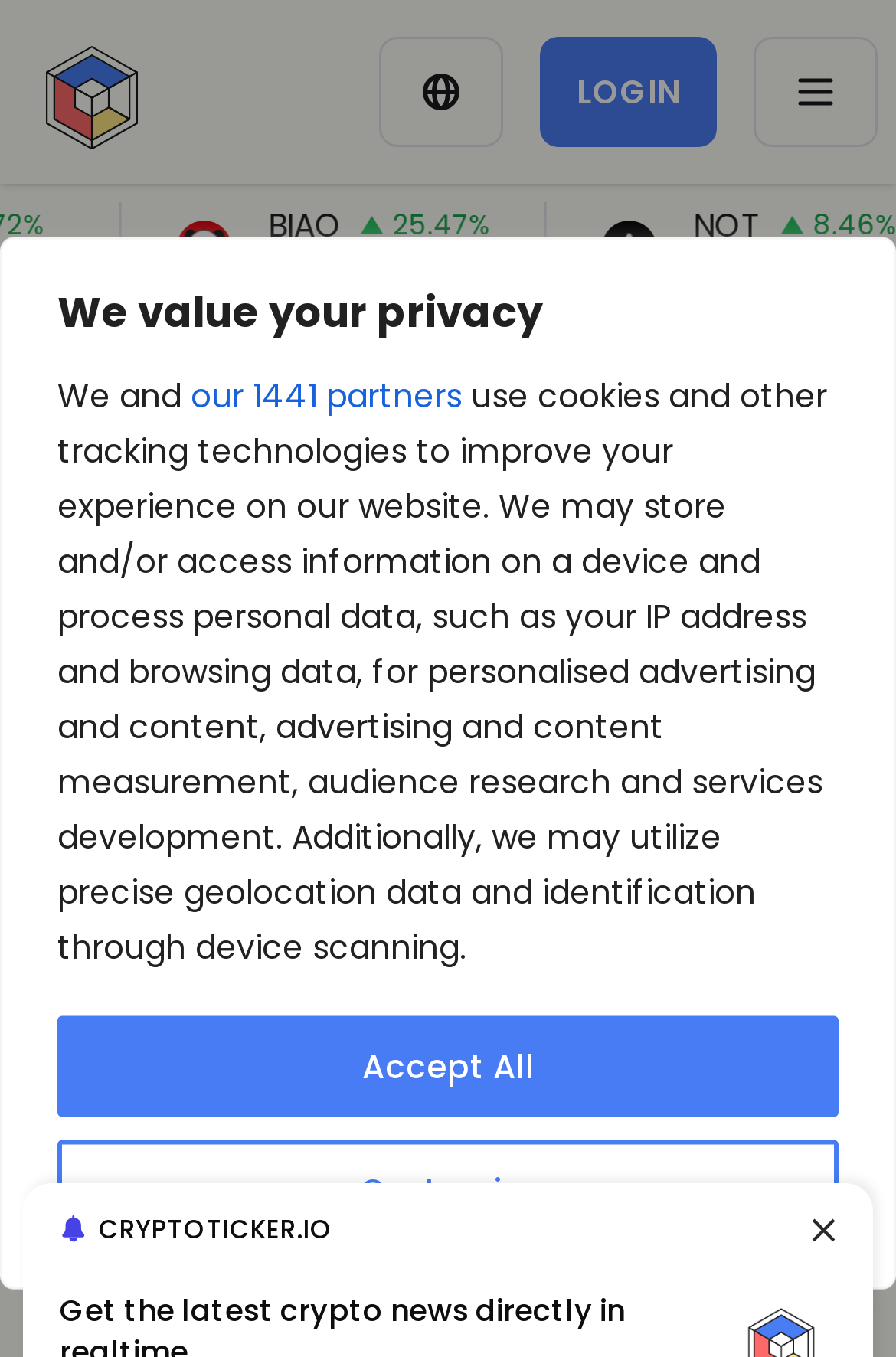How many buttons are in the top-right corner?
Look at the image and provide a detailed response to the question.

I counted the number of buttons in the top-right corner by looking at the webpage's layout, where I saw the buttons 'Change Language', 'Login', and 'OPEN MENU', indicating that there are three buttons in the top-right corner.